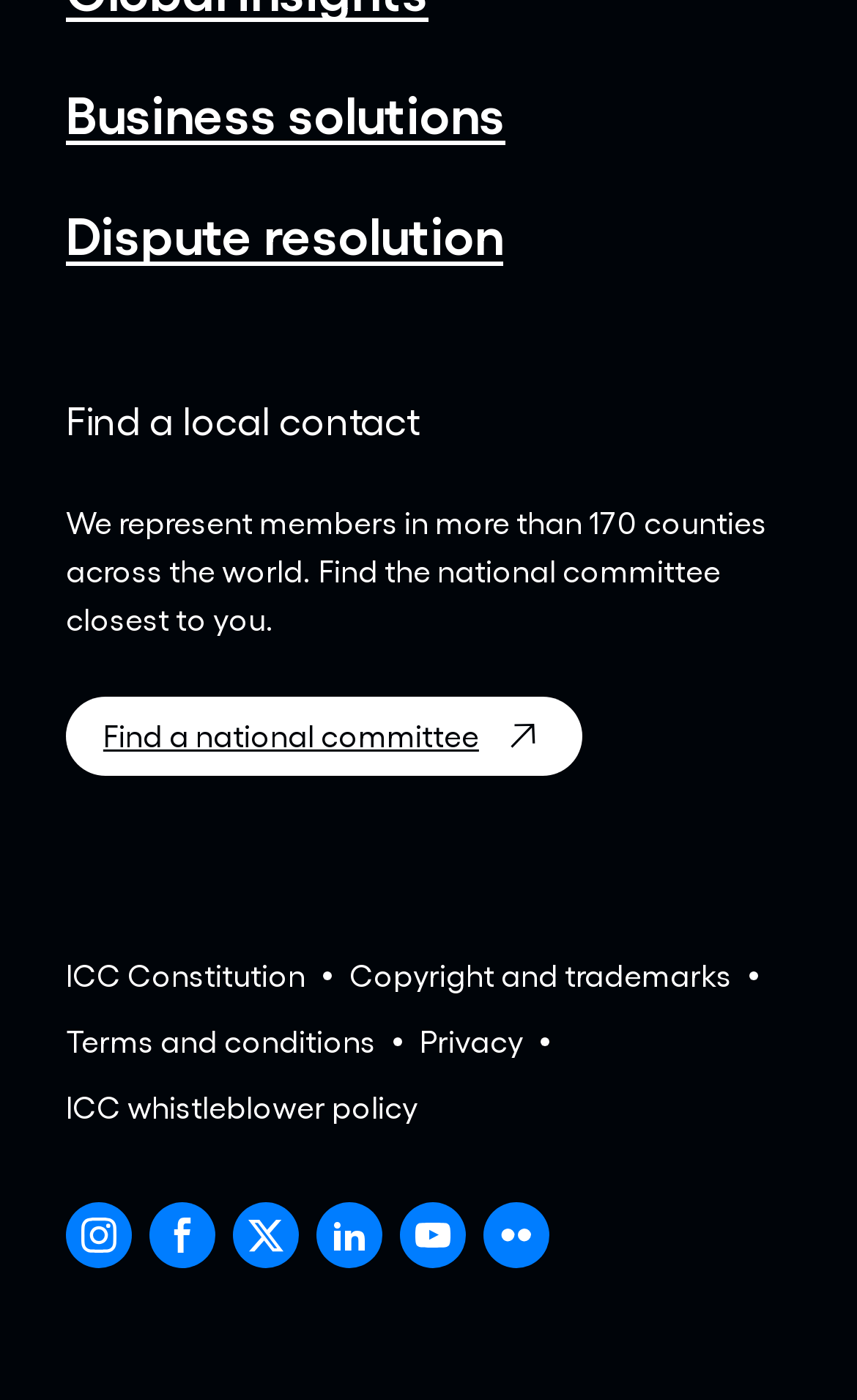Please identify the coordinates of the bounding box for the clickable region that will accomplish this instruction: "Go to 'Home'".

None